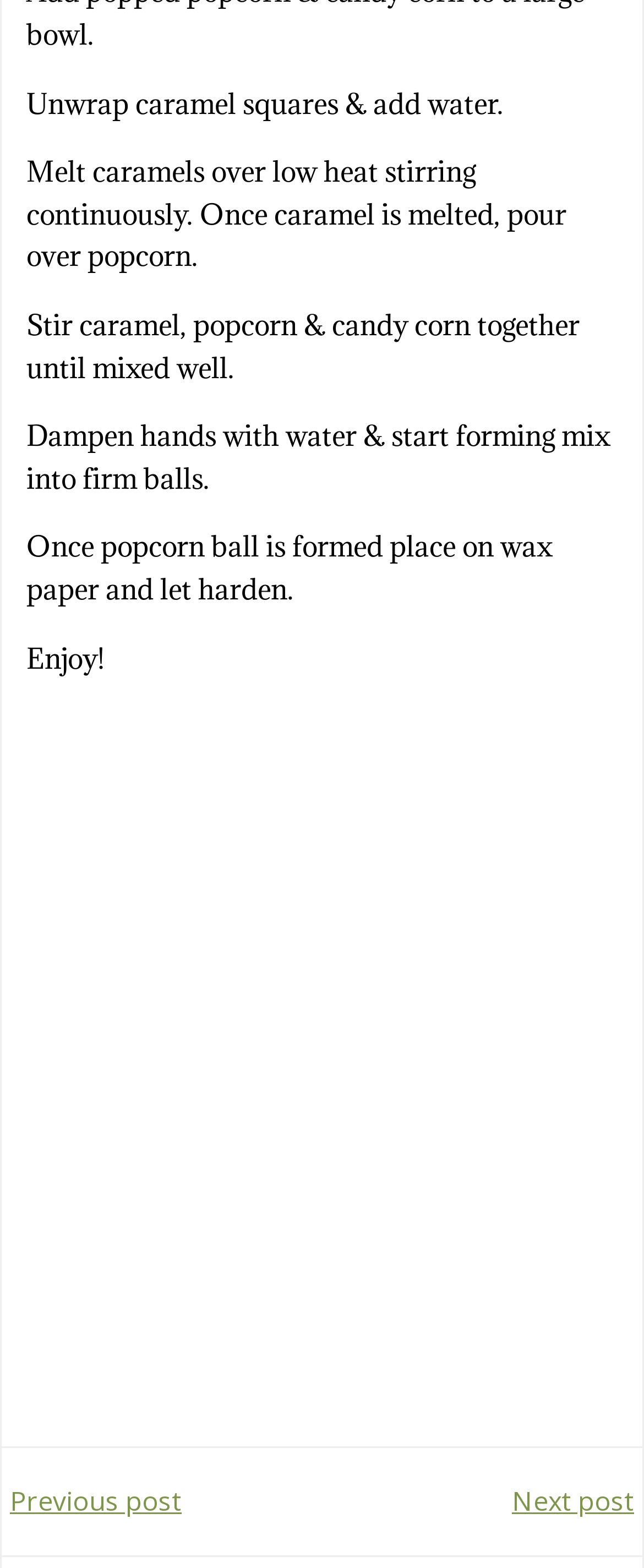Bounding box coordinates are specified in the format (top-left x, top-left y, bottom-right x, bottom-right y). All values are floating point numbers bounded between 0 and 1. Please provide the bounding box coordinate of the region this sentence describes: Next post Kale Pesto

[0.795, 0.944, 0.985, 0.969]